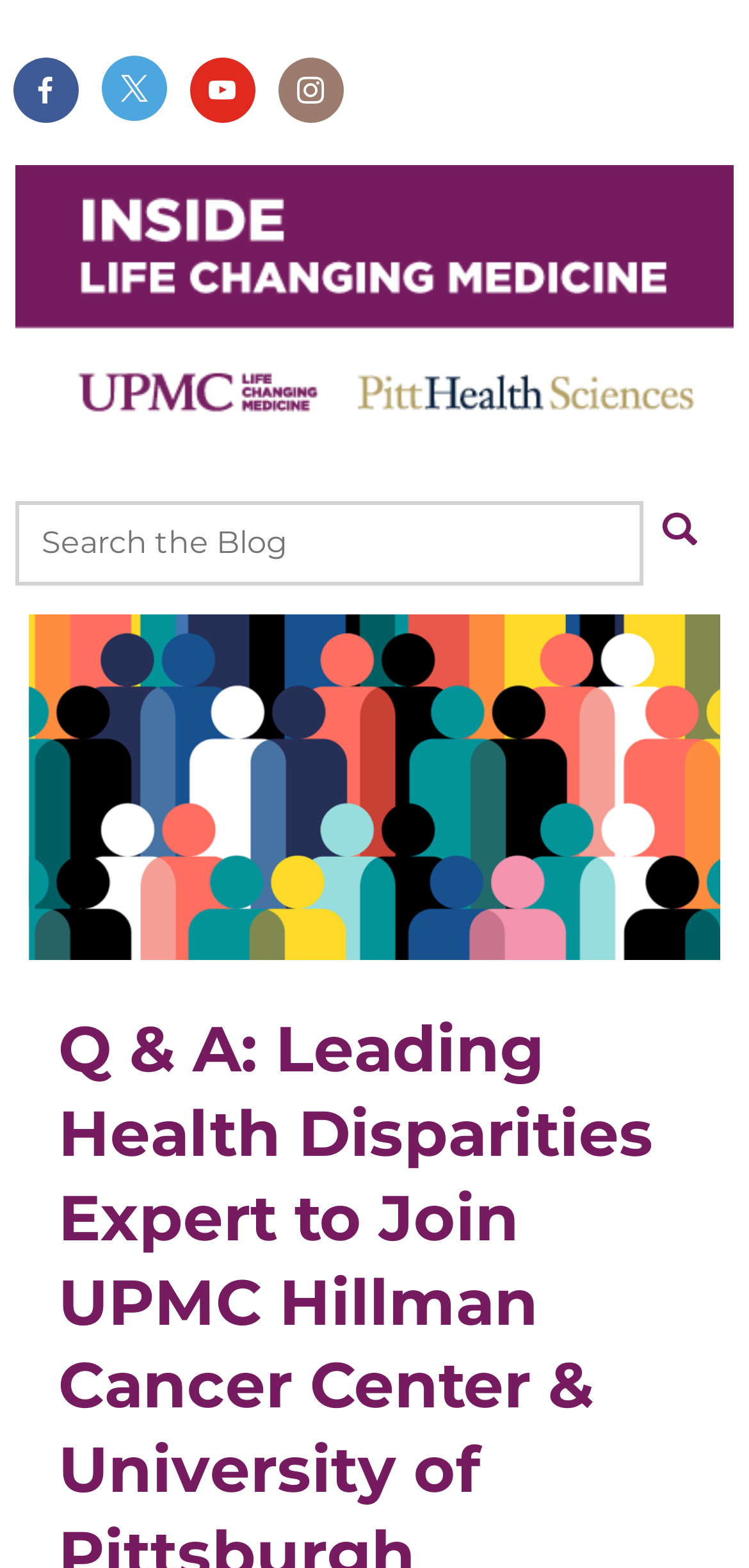Determine the bounding box coordinates for the HTML element mentioned in the following description: "name="s" placeholder="Search the Blog"". The coordinates should be a list of four floats ranging from 0 to 1, represented as [left, top, right, bottom].

[0.02, 0.319, 0.86, 0.373]